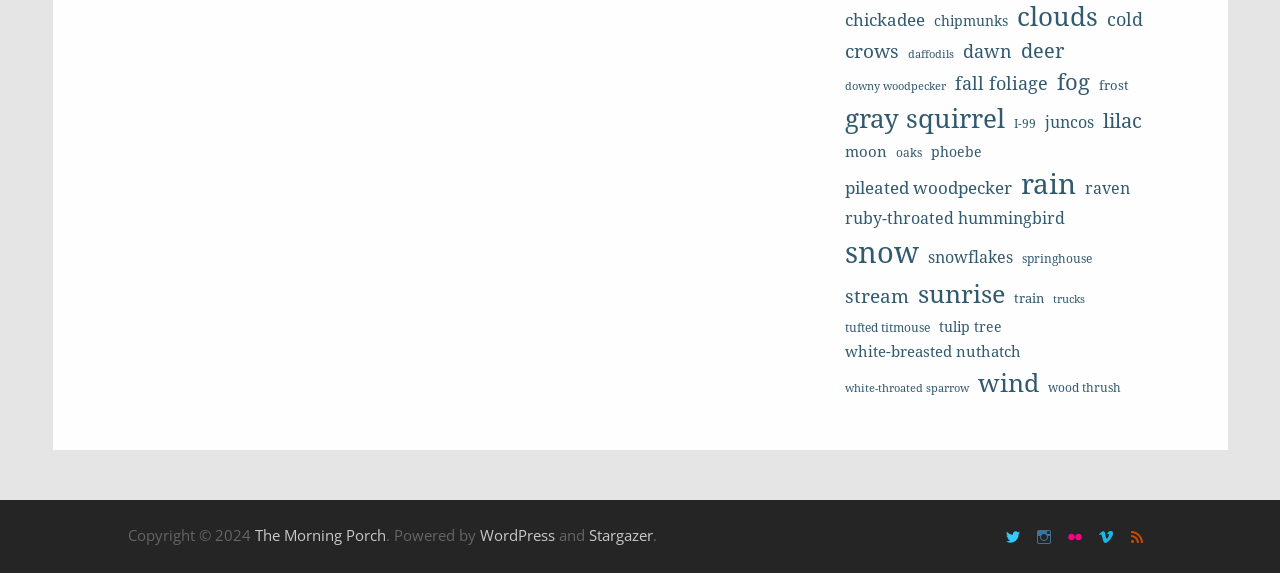Using the given description, provide the bounding box coordinates formatted as (top-left x, top-left y, bottom-right x, bottom-right y), with all values being floating point numbers between 0 and 1. Description: wind

[0.764, 0.637, 0.812, 0.702]